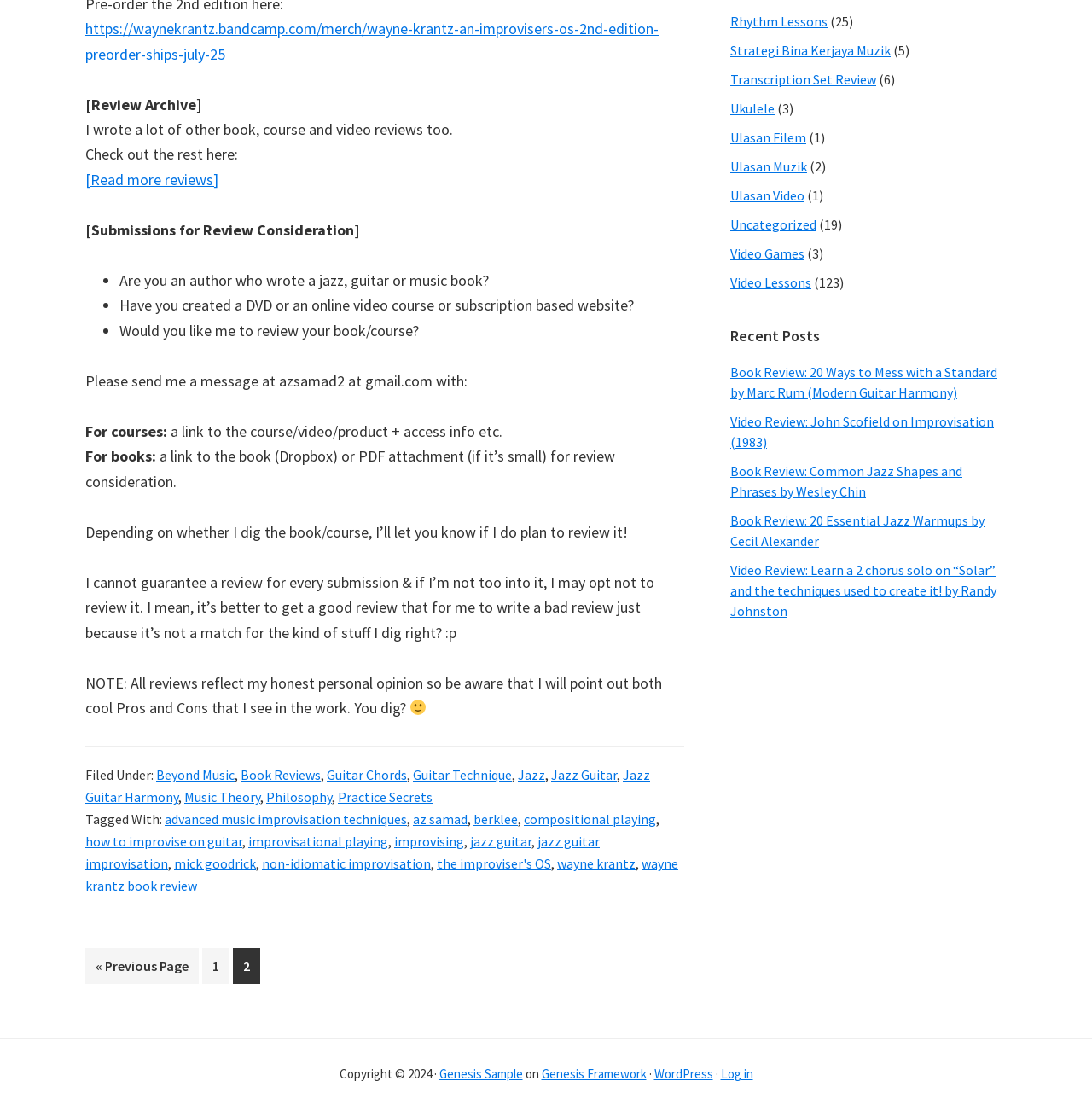Utilize the details in the image to give a detailed response to the question: What is the condition for the author to review a book/course?

The author mentions that they will review a book/course depending on whether they 'dig' it, implying that they need to be interested in the content to consider reviewing it.